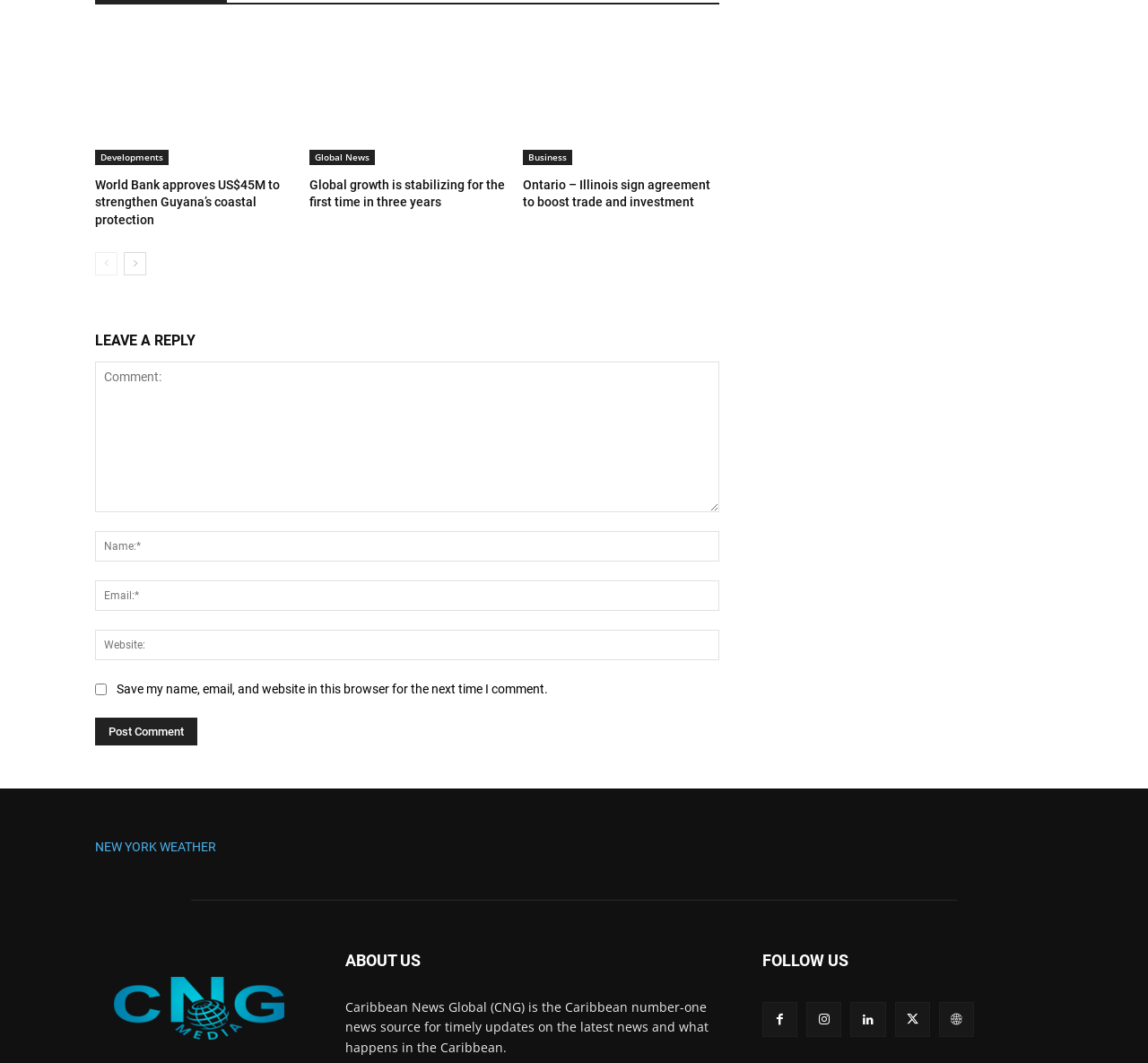Reply to the question with a single word or phrase:
What is the purpose of the checkbox in the comment section?

Save comment information